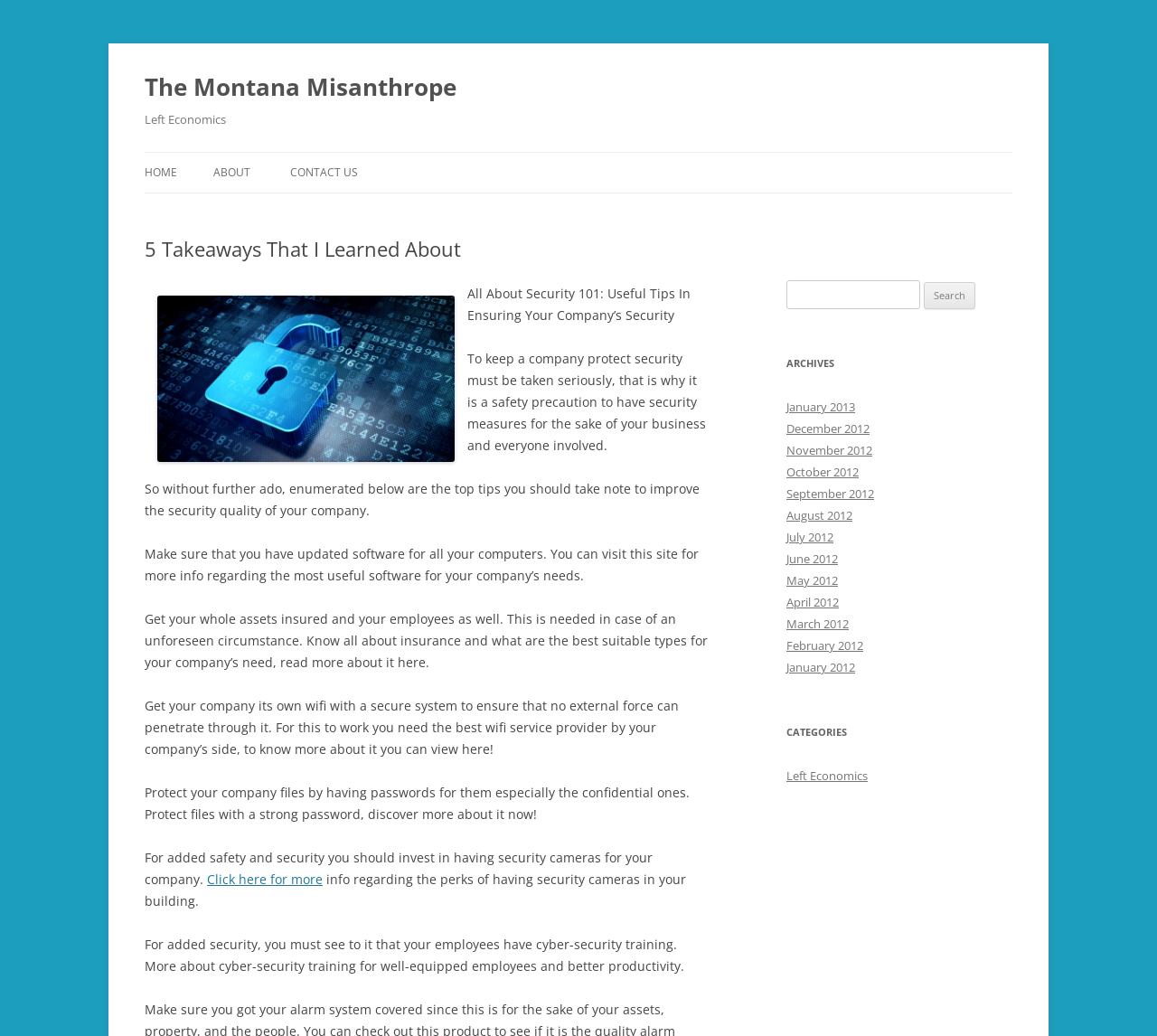Kindly provide the bounding box coordinates of the section you need to click on to fulfill the given instruction: "Click here for more".

[0.179, 0.84, 0.279, 0.857]